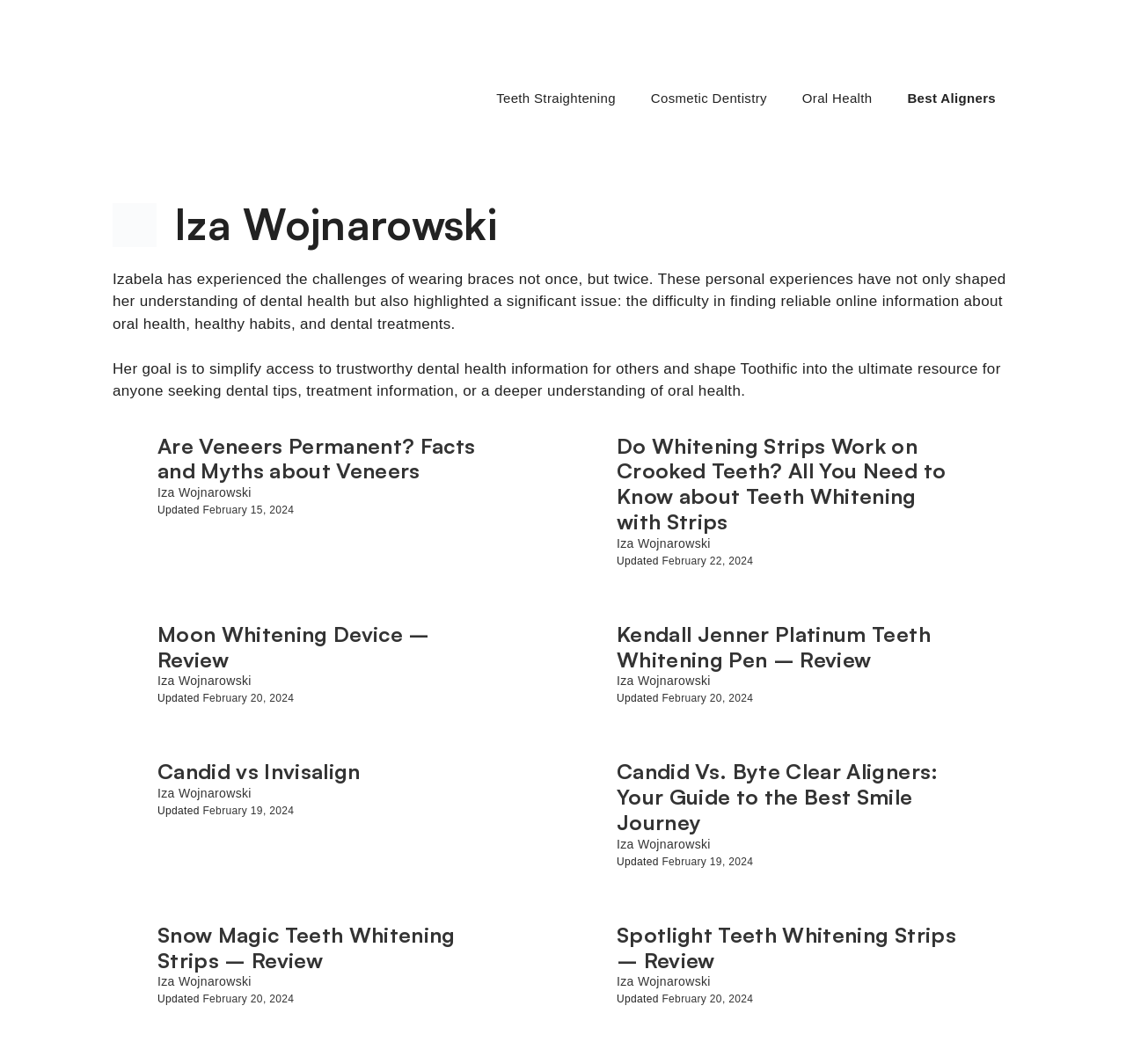Generate a thorough explanation of the webpage's elements.

The webpage is about Iza Wojnarowski, a dental health expert, and her website Toothific. At the top, there is a banner with a link to Toothific, accompanied by an image of the logo. Below the banner, there is a navigation menu with four links: Teeth Straightening, Cosmetic Dentistry, Oral Health, and Best Aligners.

The main content of the webpage is divided into sections, each containing an article with a heading, a link to the article, and information about the author and the date of update. There are six articles in total, each with a similar structure. The articles have headings such as "Are Veneers Permanent? Facts and Myths about Veneers", "Do Whitening Strips Work on Crooked Teeth? All You Need to Know about Teeth Whitening with Strips", and "Moon Whitening Device – Review". Each article has a link to the full article, and below the heading, there is information about the author, Iza Wojnarowski, and the date of update, which is February 15, 2024, or later.

The articles are arranged in two columns, with three articles on the left and three on the right. The layout is clean and easy to navigate, with clear headings and concise text. There are no images in the articles, but there is an image of the Toothific logo at the top of the page. Overall, the webpage appears to be a blog or resource website focused on dental health and oral care, with Iza Wojnarowski as the expert author.